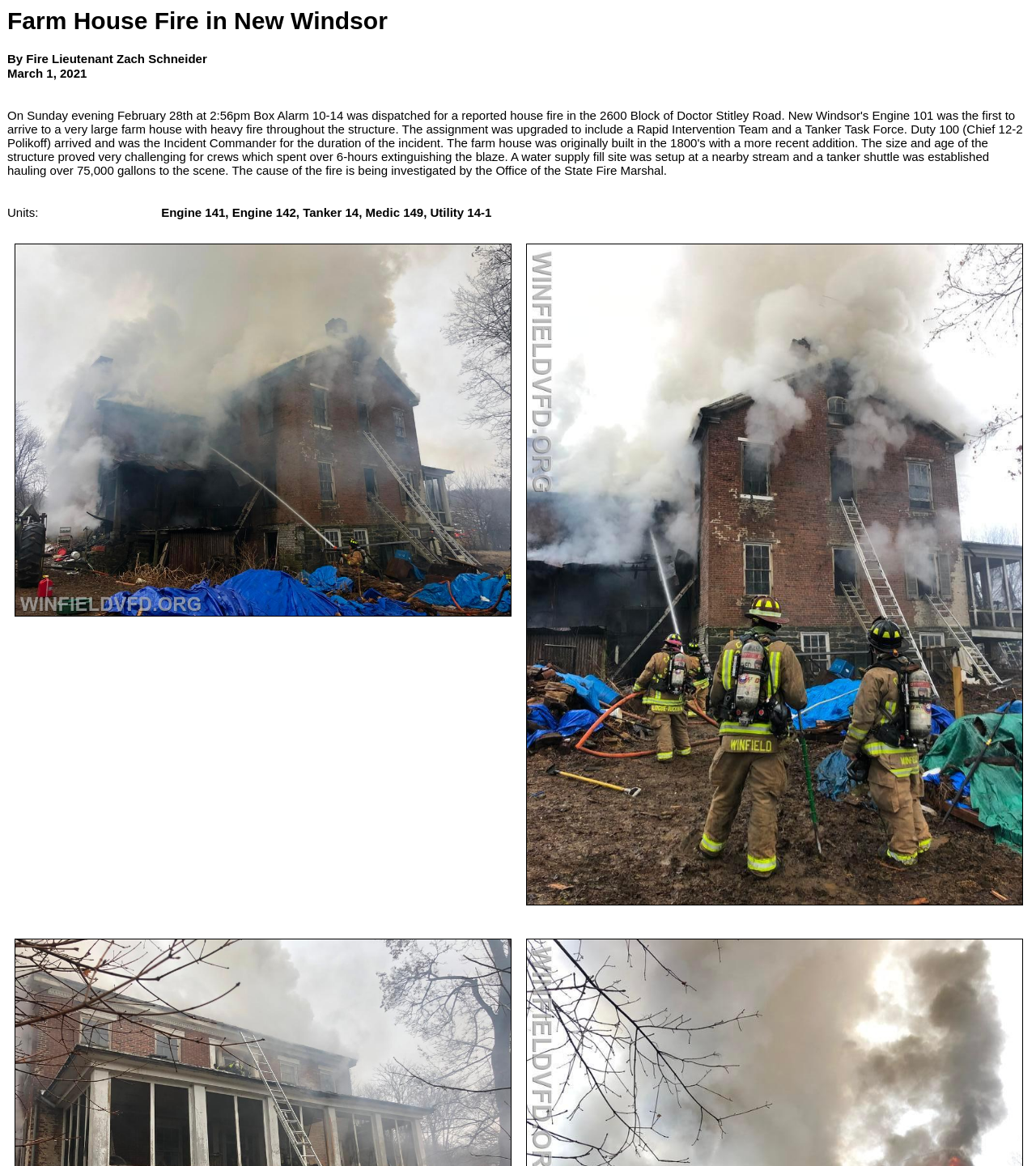Can you look at the image and give a comprehensive answer to the question:
How many gallons of water were used to extinguish the fire?

I found the amount of water used to extinguish the fire by reading the text in the LayoutTableCell element, which states 'A water supply fill site was setup at a nearby stream and a tanker shuttle was established hauling over 75,000 gallons to the scene.' This text indicates that 75,000 gallons of water were used to extinguish the fire.